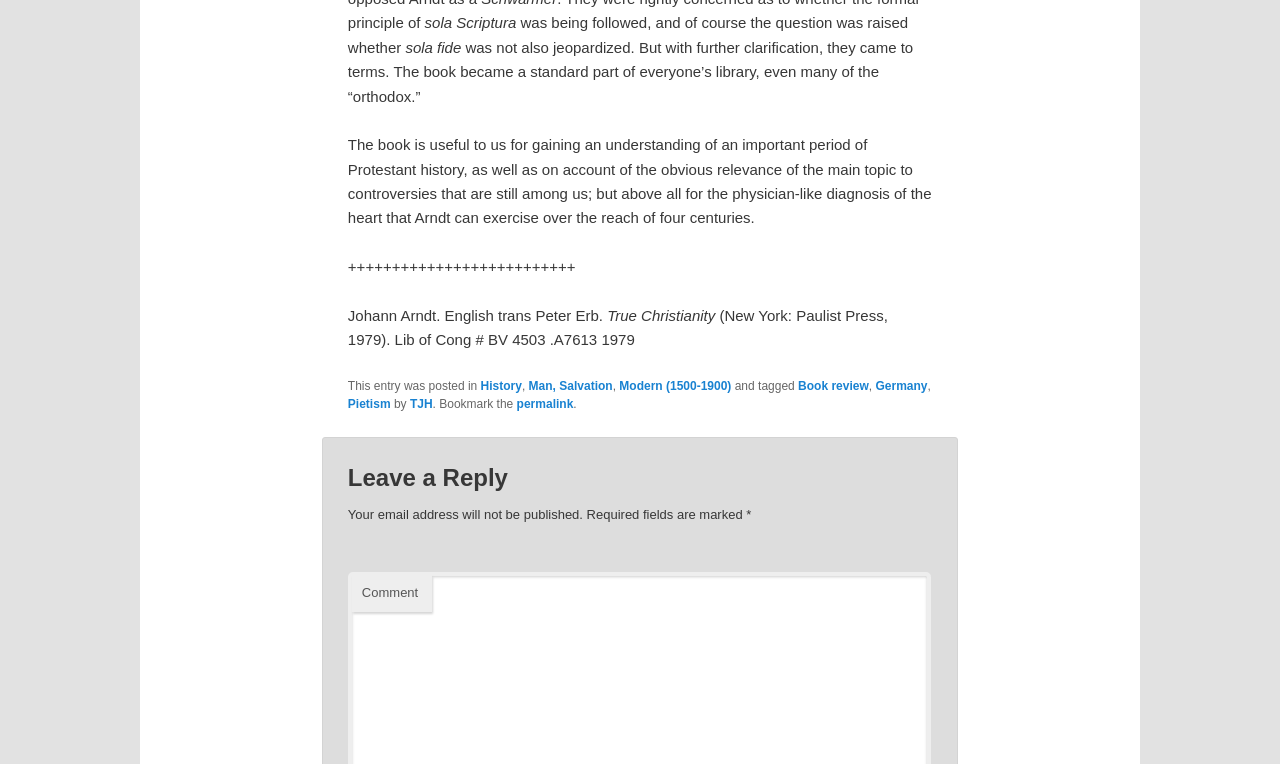What is the name of the person who posted the entry?
Using the details shown in the screenshot, provide a comprehensive answer to the question.

The name of the person who posted the entry can be found in the footer section, where it is written 'by TJH'.